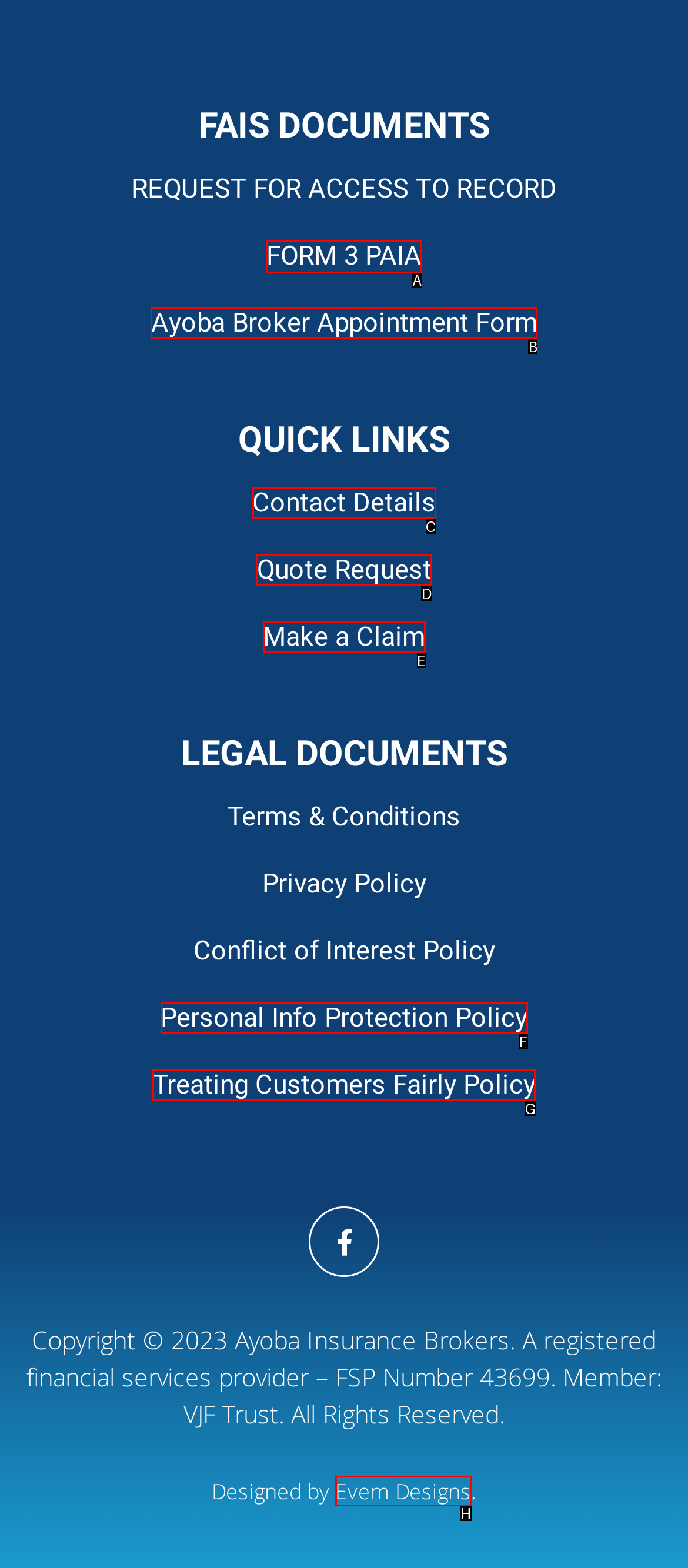Choose the HTML element that should be clicked to achieve this task: Fill out form 3 PAIA
Respond with the letter of the correct choice.

A